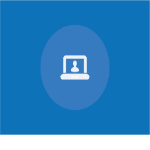Please give a short response to the question using one word or a phrase:
What is the color of the background?

Vibrant blue